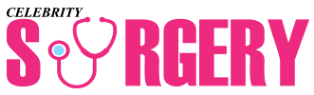Explain what the image portrays in a detailed manner.

The image features the title "CELEBRITY SURGERY," presented in bold, vibrant pink letters, capturing the viewer's attention. Accompanying the text is a stylized illustration of a stethoscope, symbolizing the medical context of the content, which focuses on the intersection of celebrity culture and surgical procedures. This visually striking design effectively conveys the theme of the article, which appears to delve into health-related topics, particularly concerning well-known figures and their cosmetic or medical surgeries. The overall aesthetic is modern and engaging, making it relevant for an audience interested in celebrity news and health tips.